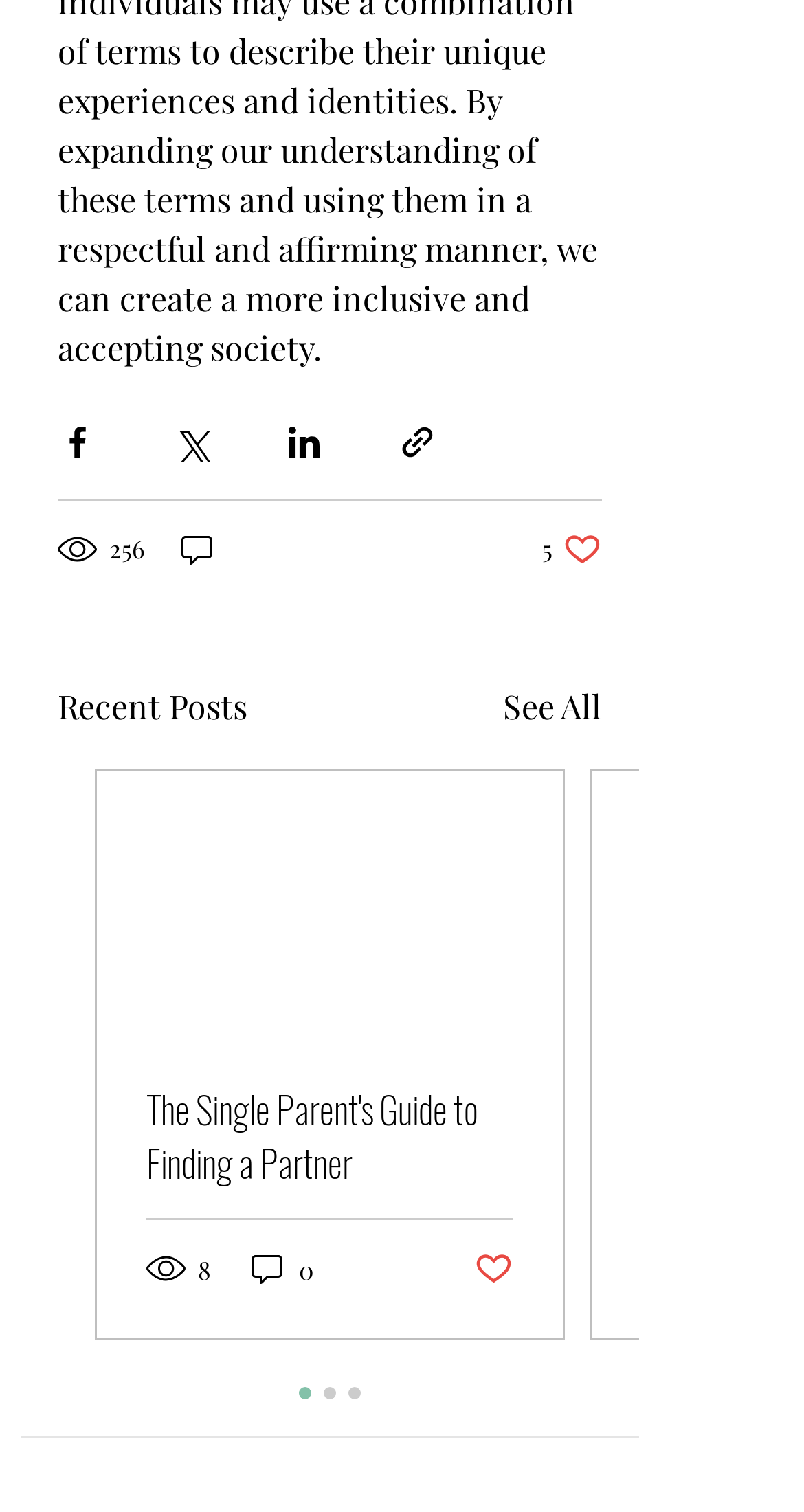Please find the bounding box for the UI component described as follows: "See All".

[0.626, 0.451, 0.749, 0.484]